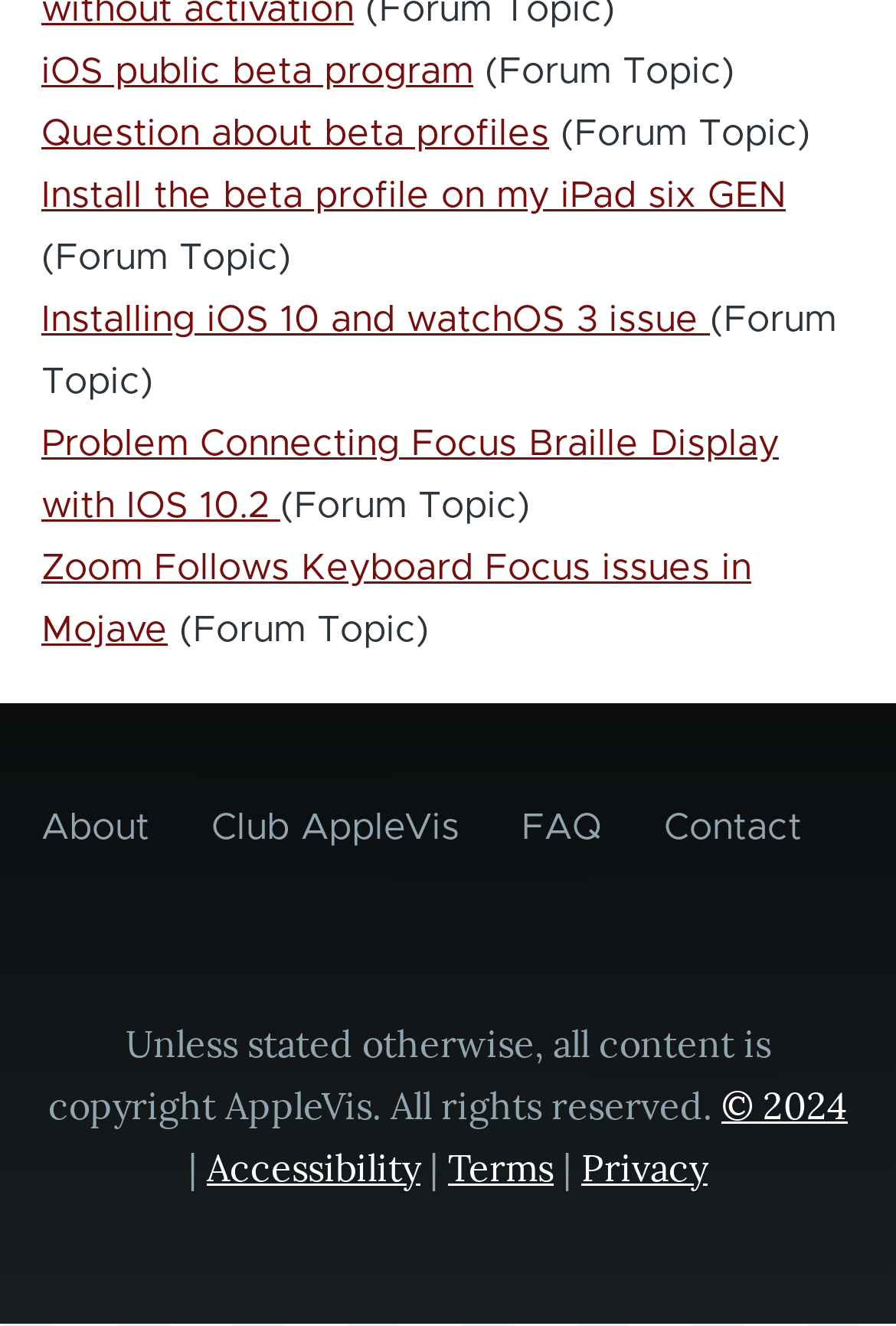How many 'Forum Topic' texts are present on the page?
Using the image provided, answer with just one word or phrase.

3